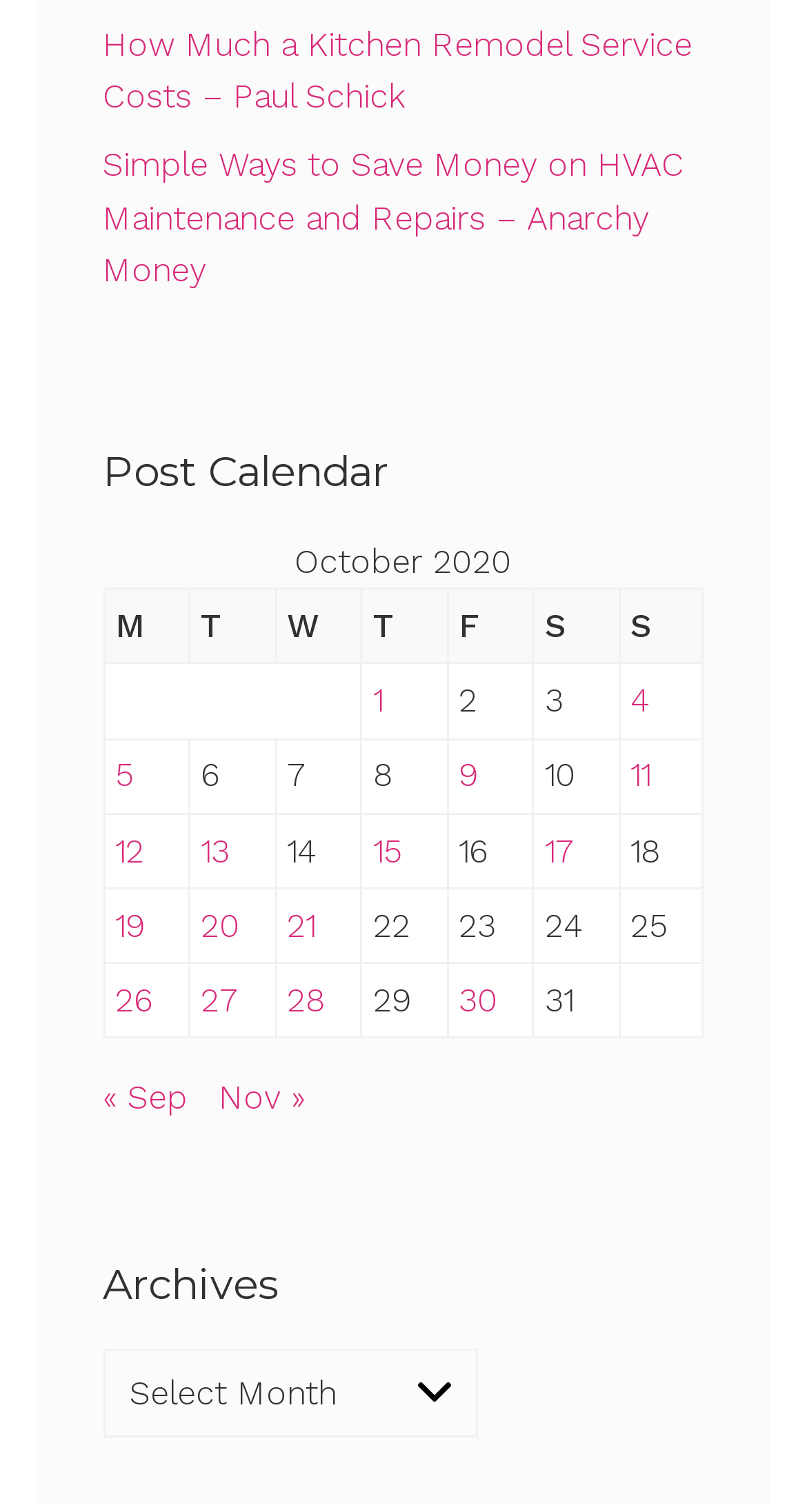Determine the bounding box coordinates for the area you should click to complete the following instruction: "Select archives".

[0.128, 0.891, 0.592, 0.951]